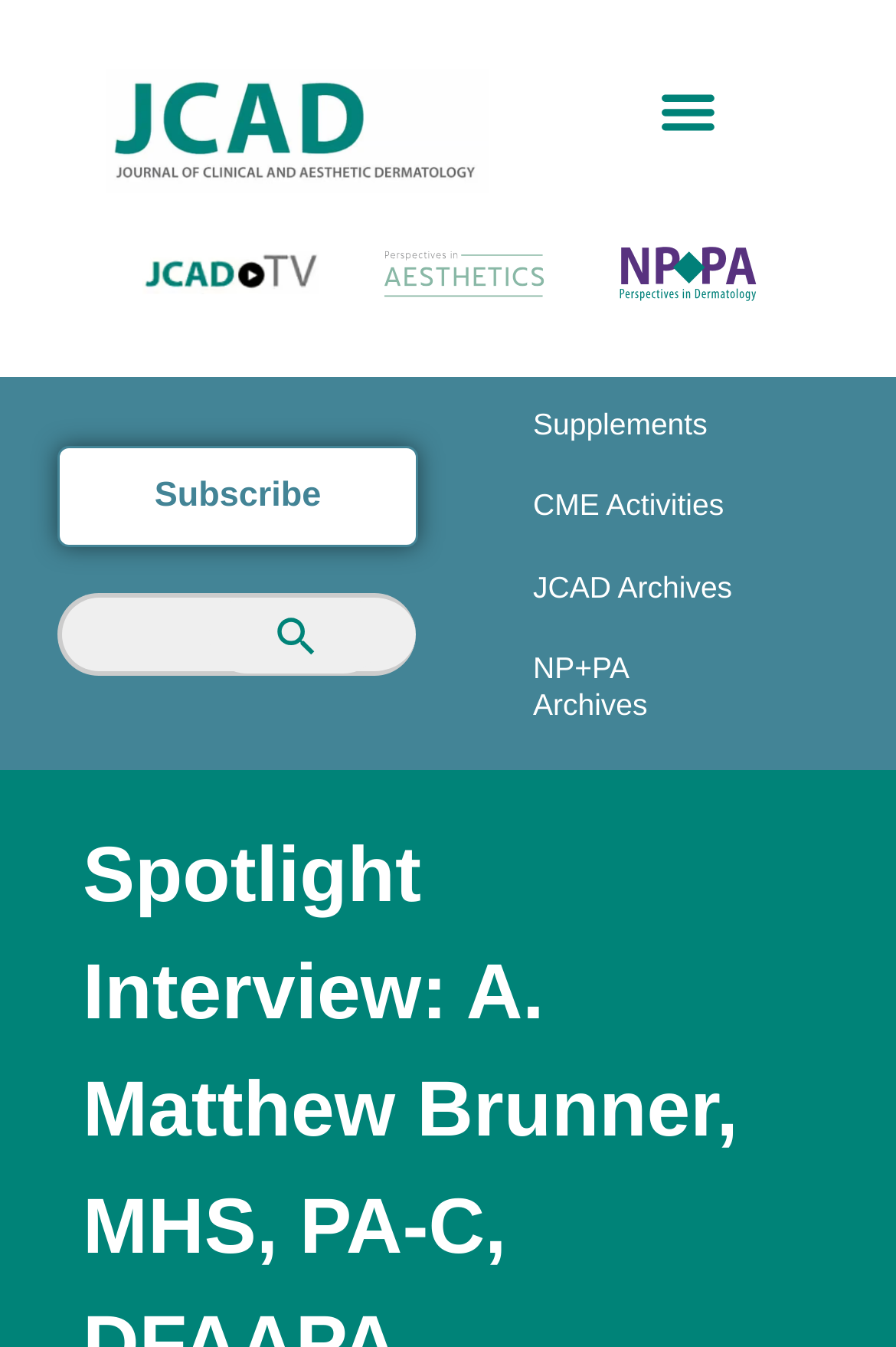Answer the question with a brief word or phrase:
How many logos are present on the top?

3